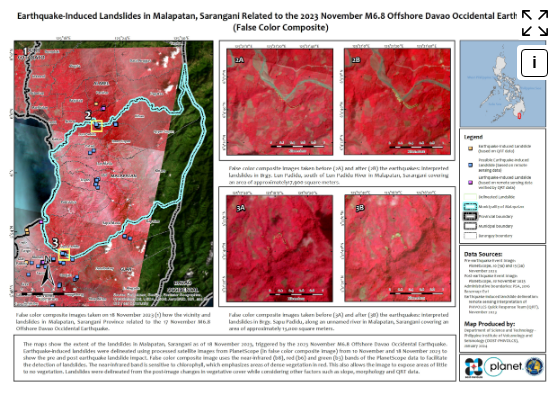Please give a succinct answer using a single word or phrase:
What is the magnitude of the offshore earthquake?

M6.8